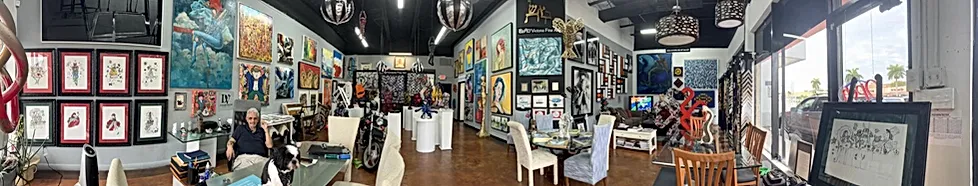Carefully observe the image and respond to the question with a detailed answer:
What type of lighting is used in the gallery?

The caption specifically mentions 'contemporary lighting fixtures', suggesting that the gallery features modern and stylish lighting that complements the artwork and overall aesthetic of the space.